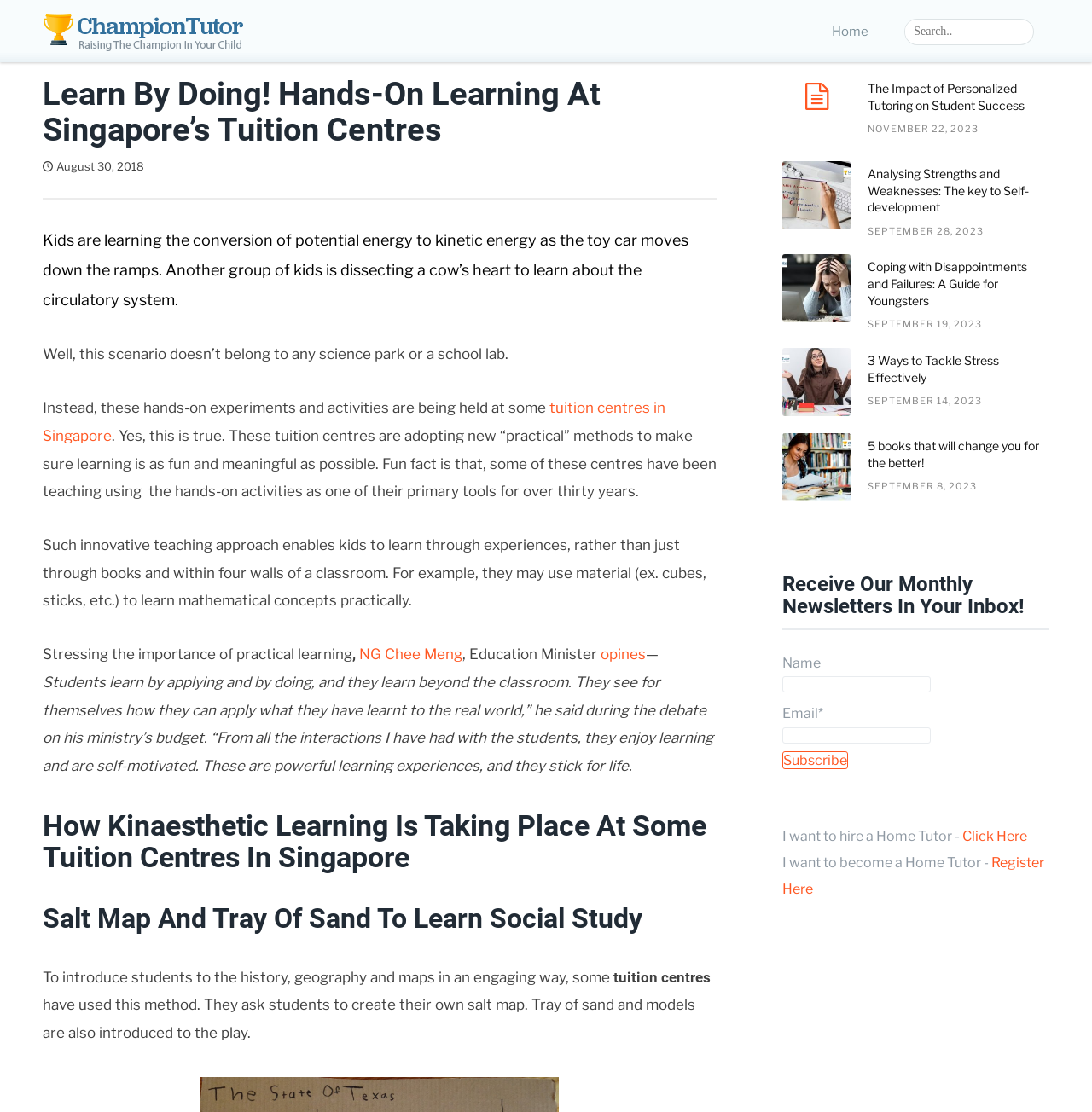Show the bounding box coordinates for the element that needs to be clicked to execute the following instruction: "Share on Twitter". Provide the coordinates in the form of four float numbers between 0 and 1, i.e., [left, top, right, bottom].

None